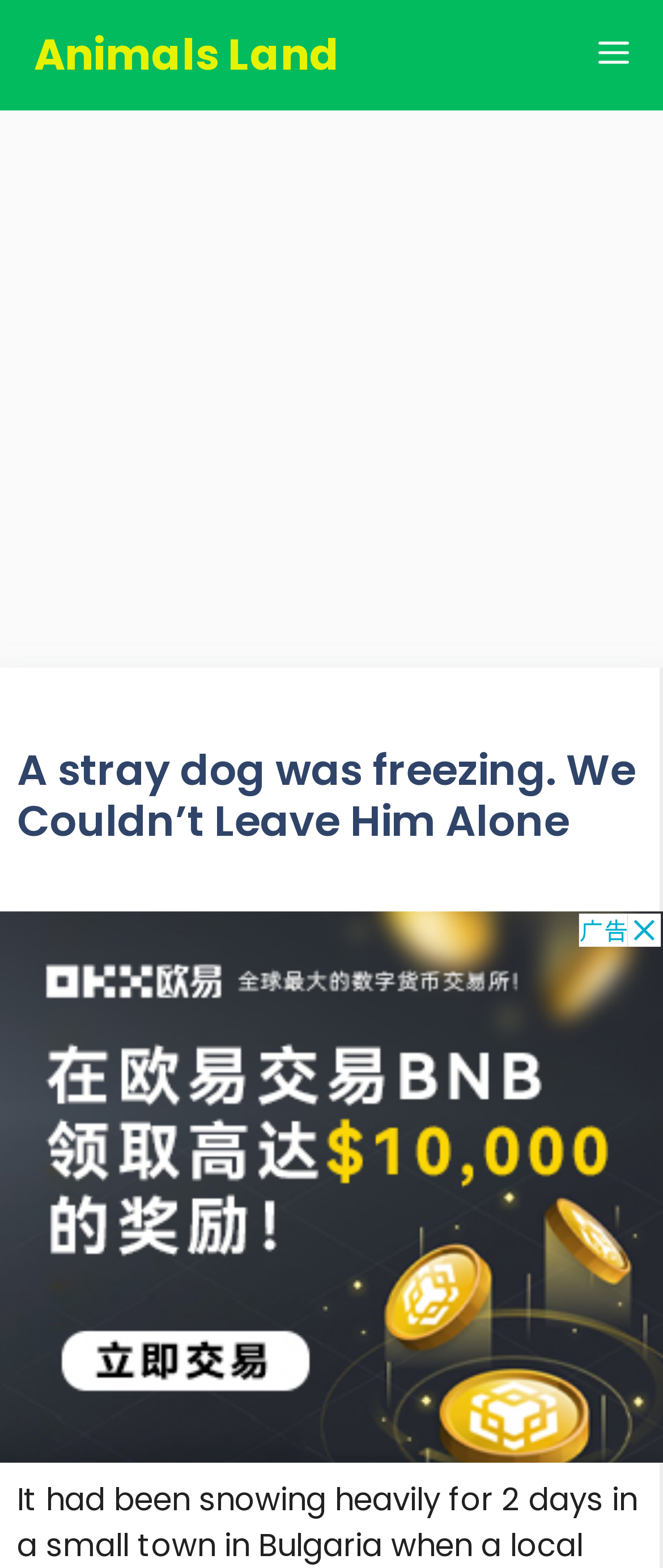Extract the bounding box coordinates of the UI element described by: "Animals Land". The coordinates should include four float numbers ranging from 0 to 1, e.g., [left, top, right, bottom].

[0.051, 0.0, 0.513, 0.07]